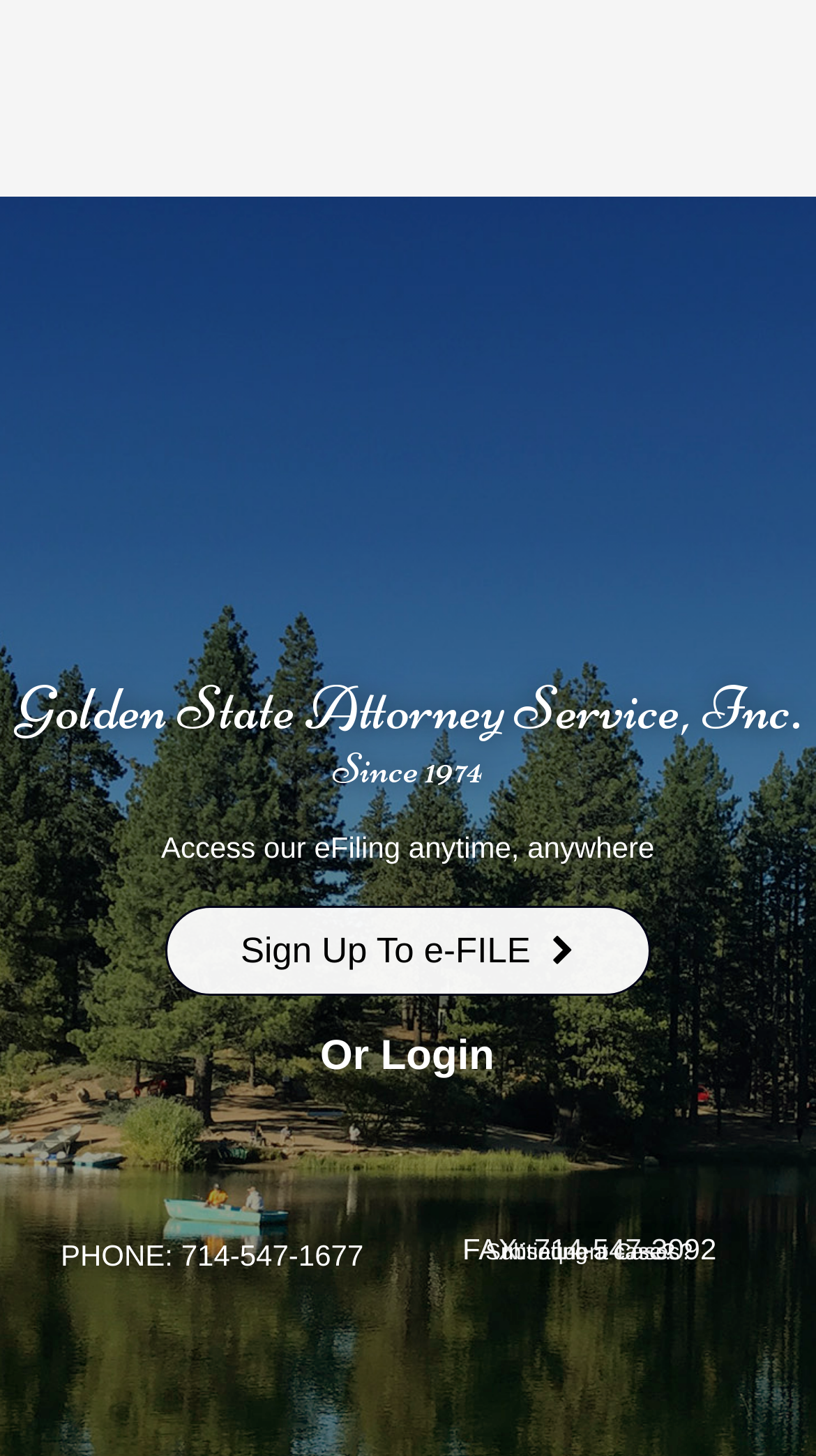Answer the following inquiry with a single word or phrase:
What is the fax number?

714-547-3092